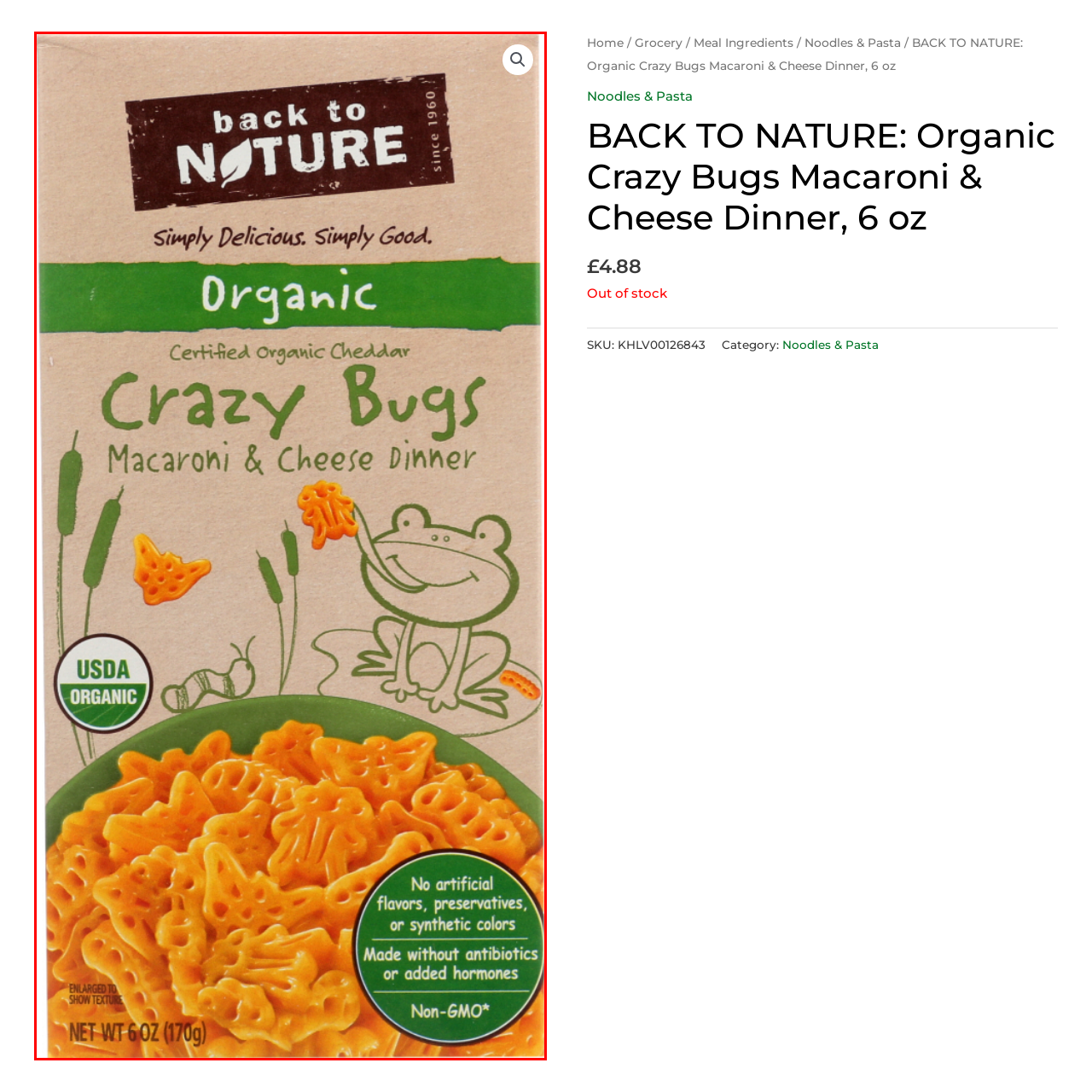What is the shape of the pasta pieces?
Focus on the red-bounded area of the image and reply with one word or a short phrase.

Bug-shaped